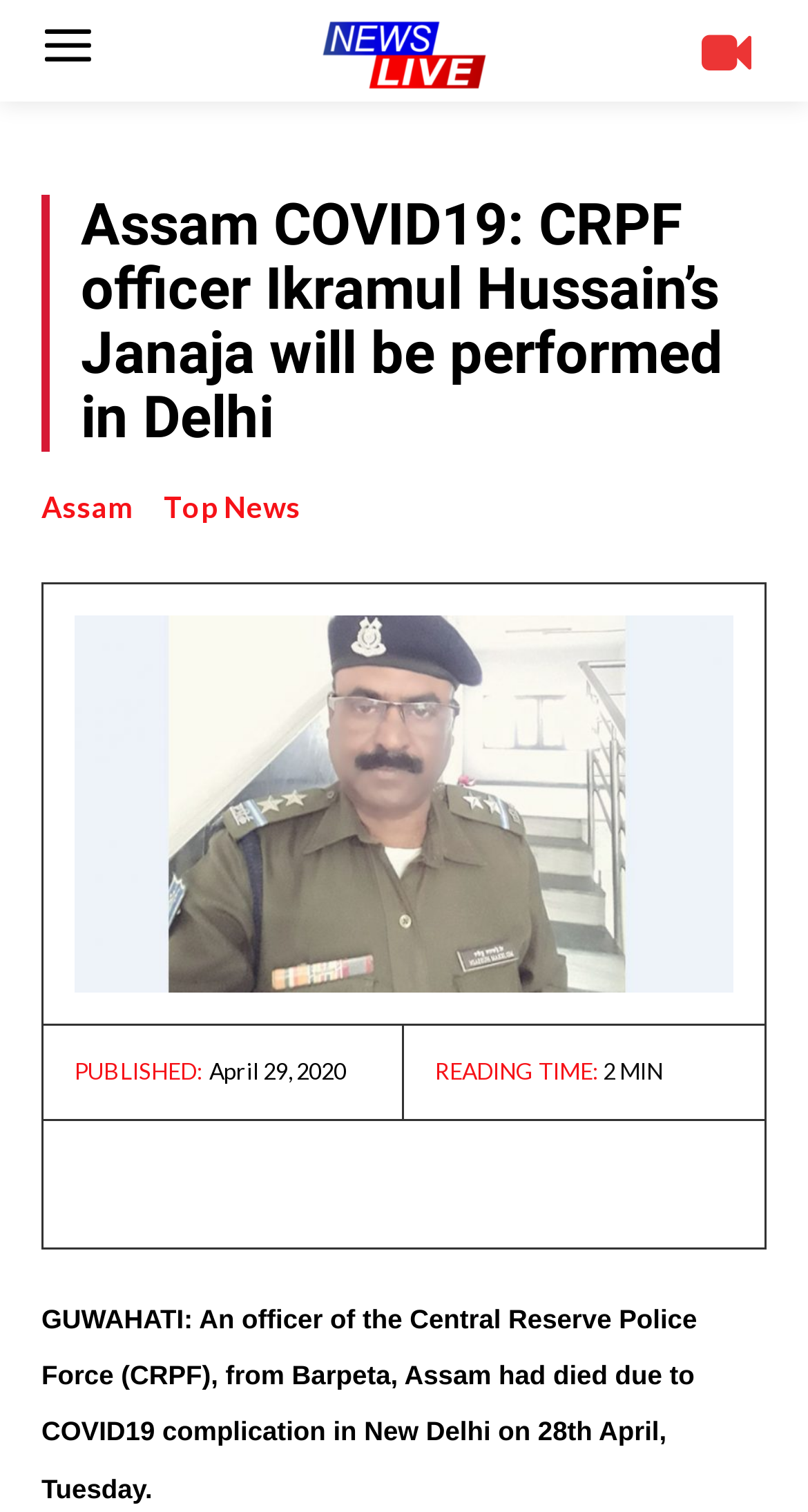Find the bounding box coordinates of the element I should click to carry out the following instruction: "share on social media".

[0.092, 0.755, 0.195, 0.81]